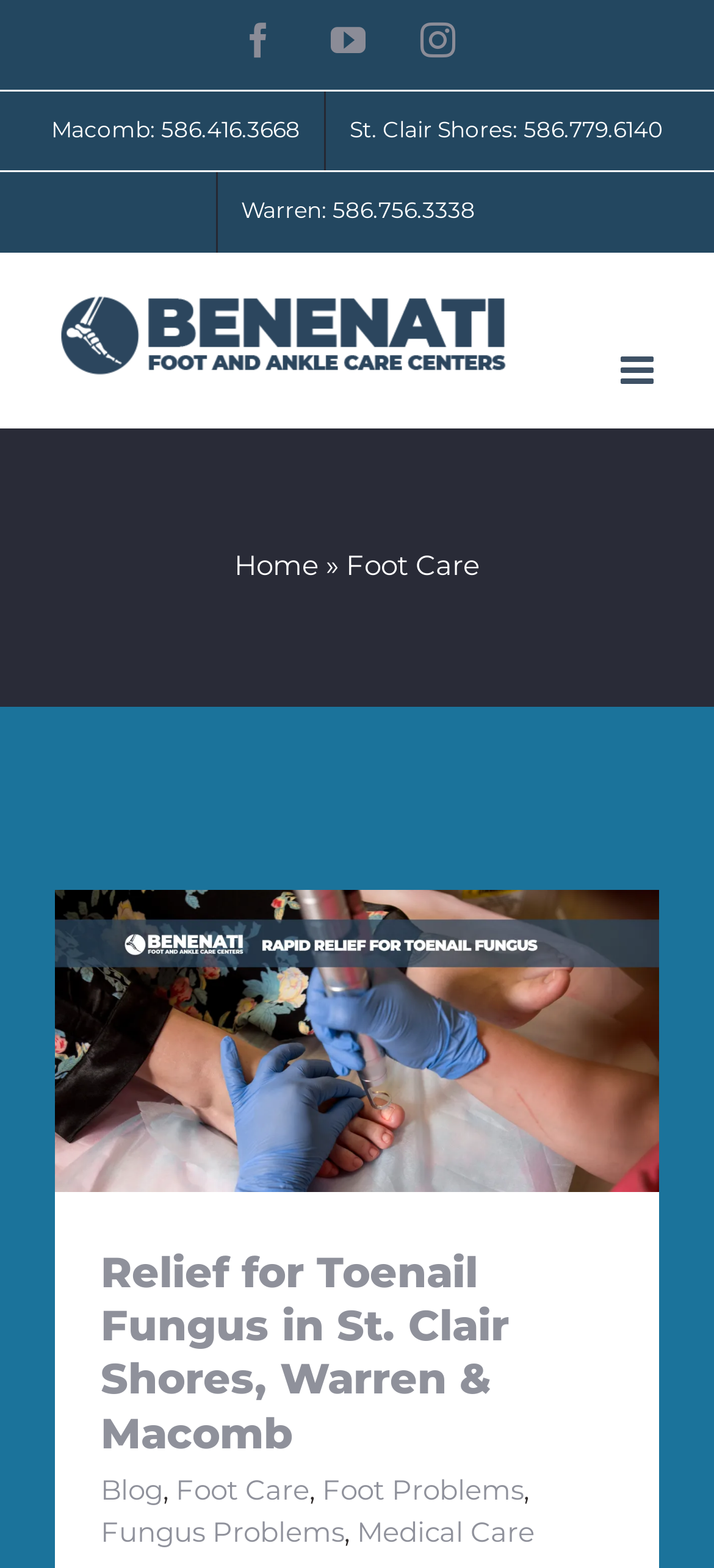Answer the question below in one word or phrase:
How many phone numbers are listed in the secondary menu?

3